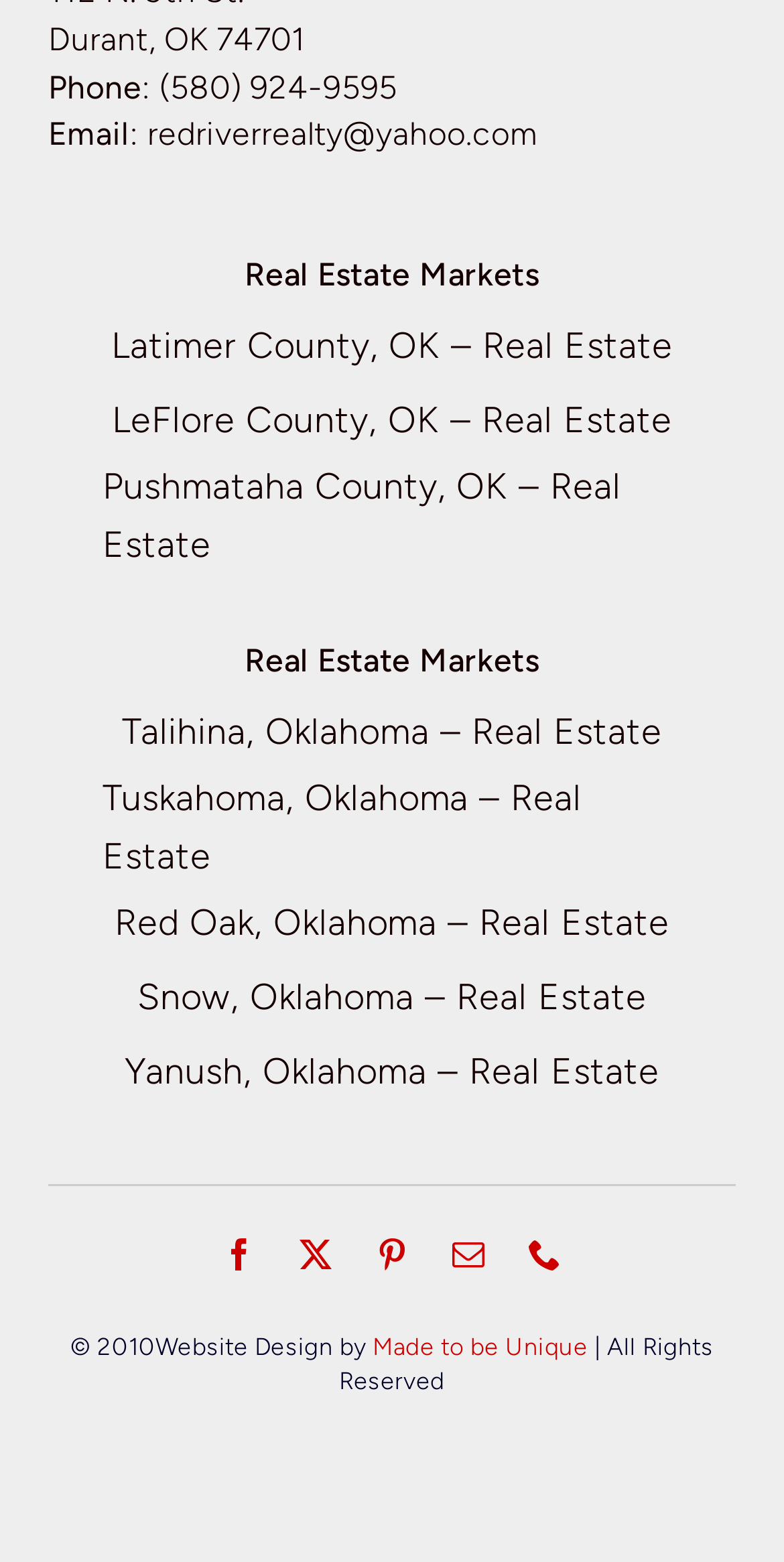Can you find the bounding box coordinates for the element that needs to be clicked to execute this instruction: "Email the realtor"? The coordinates should be given as four float numbers between 0 and 1, i.e., [left, top, right, bottom].

[0.188, 0.074, 0.685, 0.098]